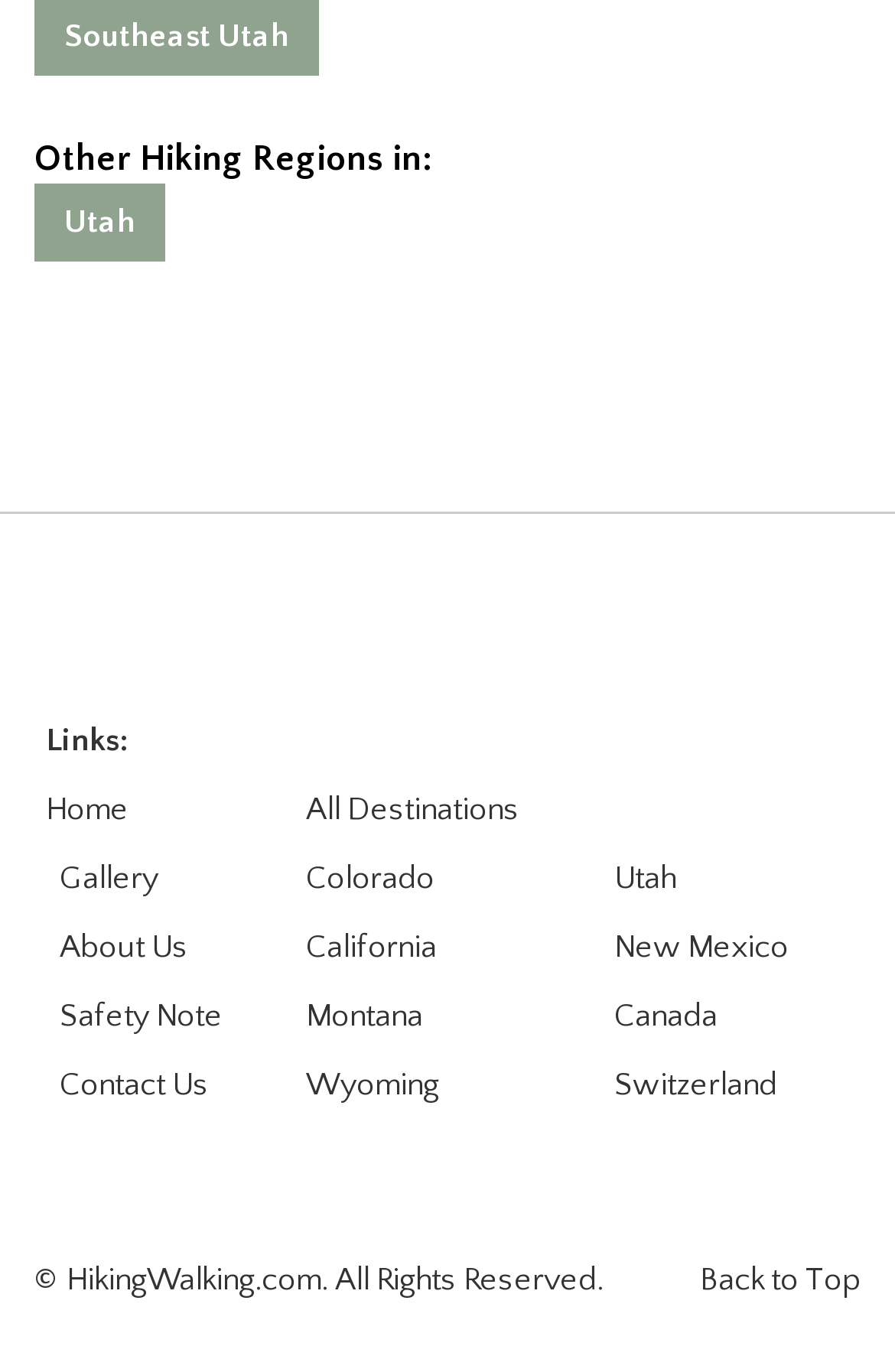Provide a single word or phrase answer to the question: 
What is the copyright information at the bottom of the webpage?

HikingWalking.com. All Rights Reserved.